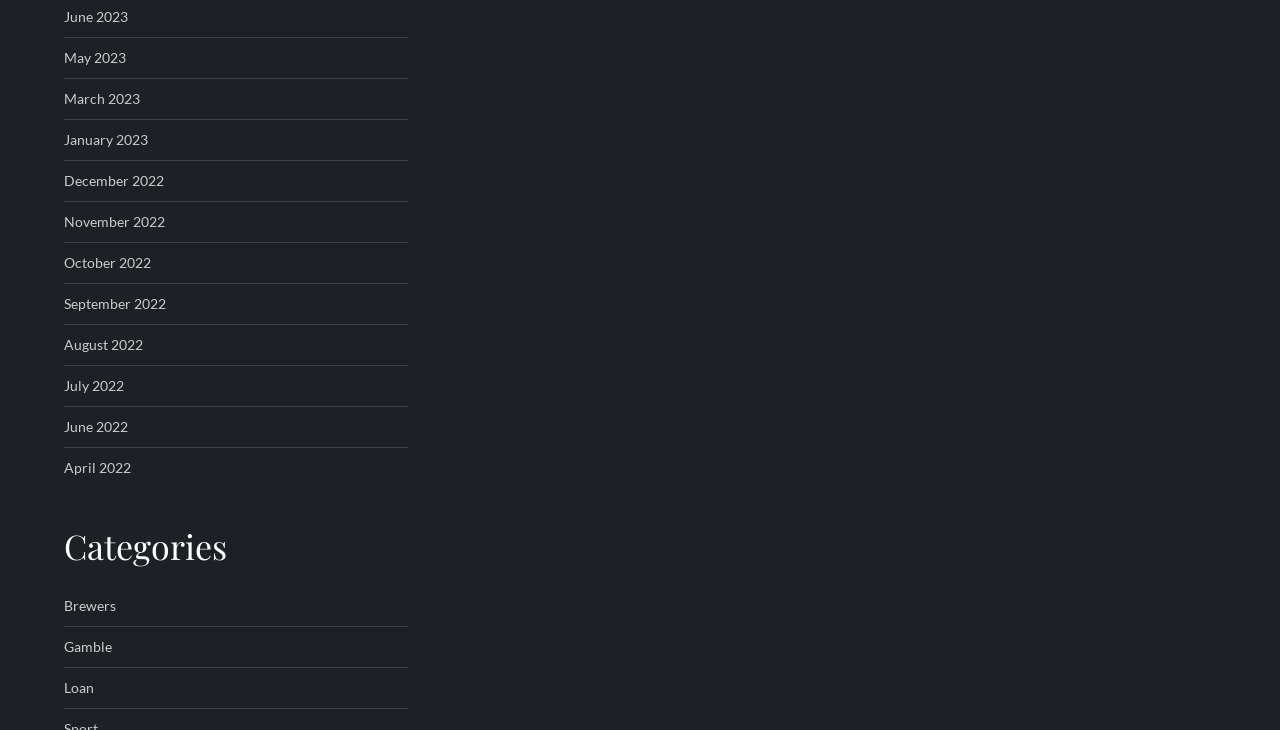Determine the bounding box coordinates for the area that needs to be clicked to fulfill this task: "View June 2023 archives". The coordinates must be given as four float numbers between 0 and 1, i.e., [left, top, right, bottom].

[0.05, 0.005, 0.1, 0.04]